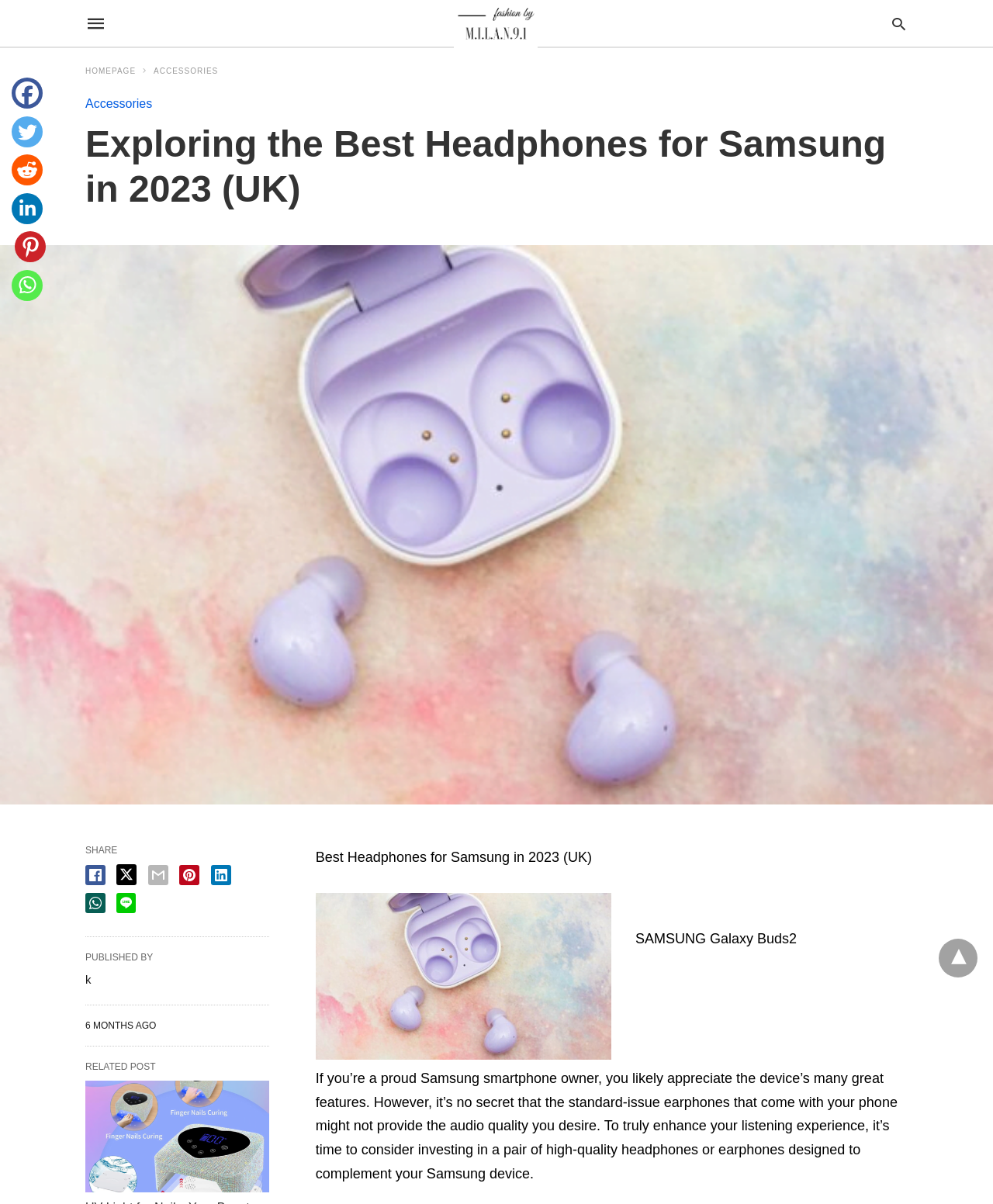Using a single word or phrase, answer the following question: 
What is the topic of the article?

Best Headphones for Samsung